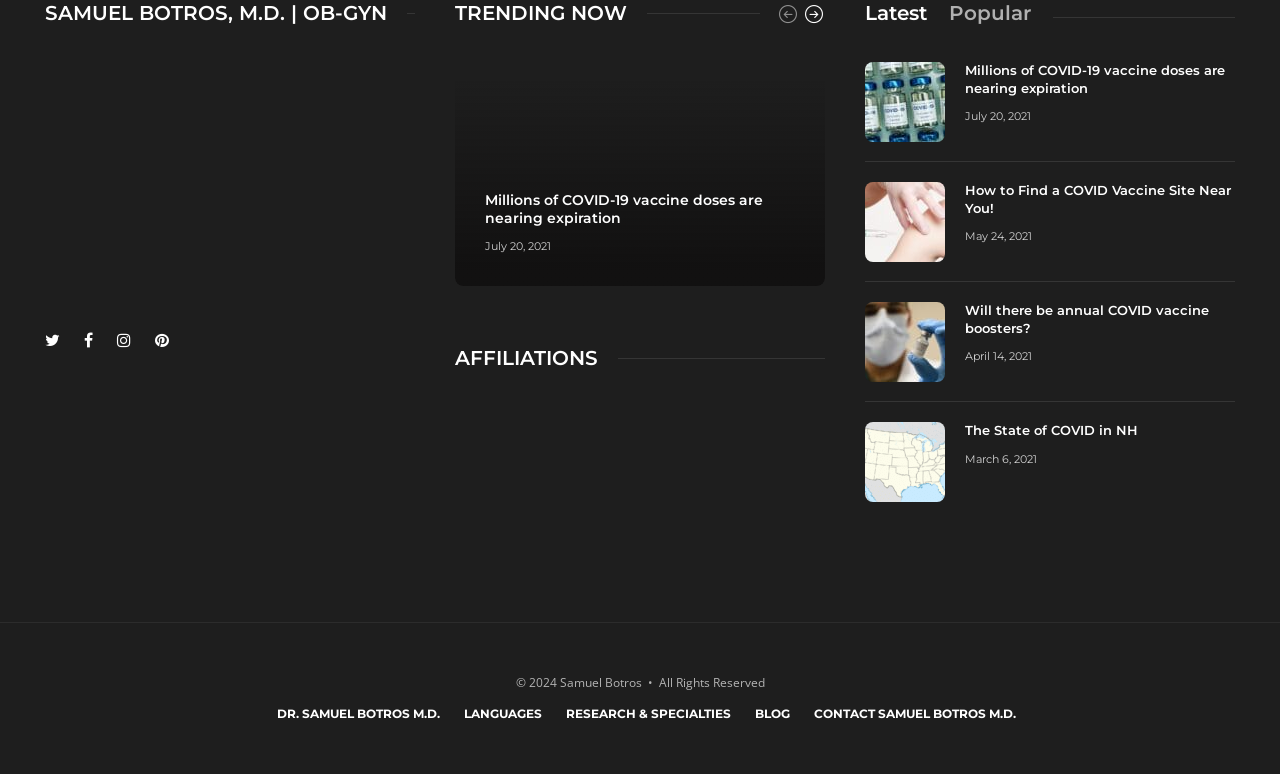Determine the bounding box coordinates of the clickable region to follow the instruction: "Click the blog link".

[0.589, 0.896, 0.617, 0.948]